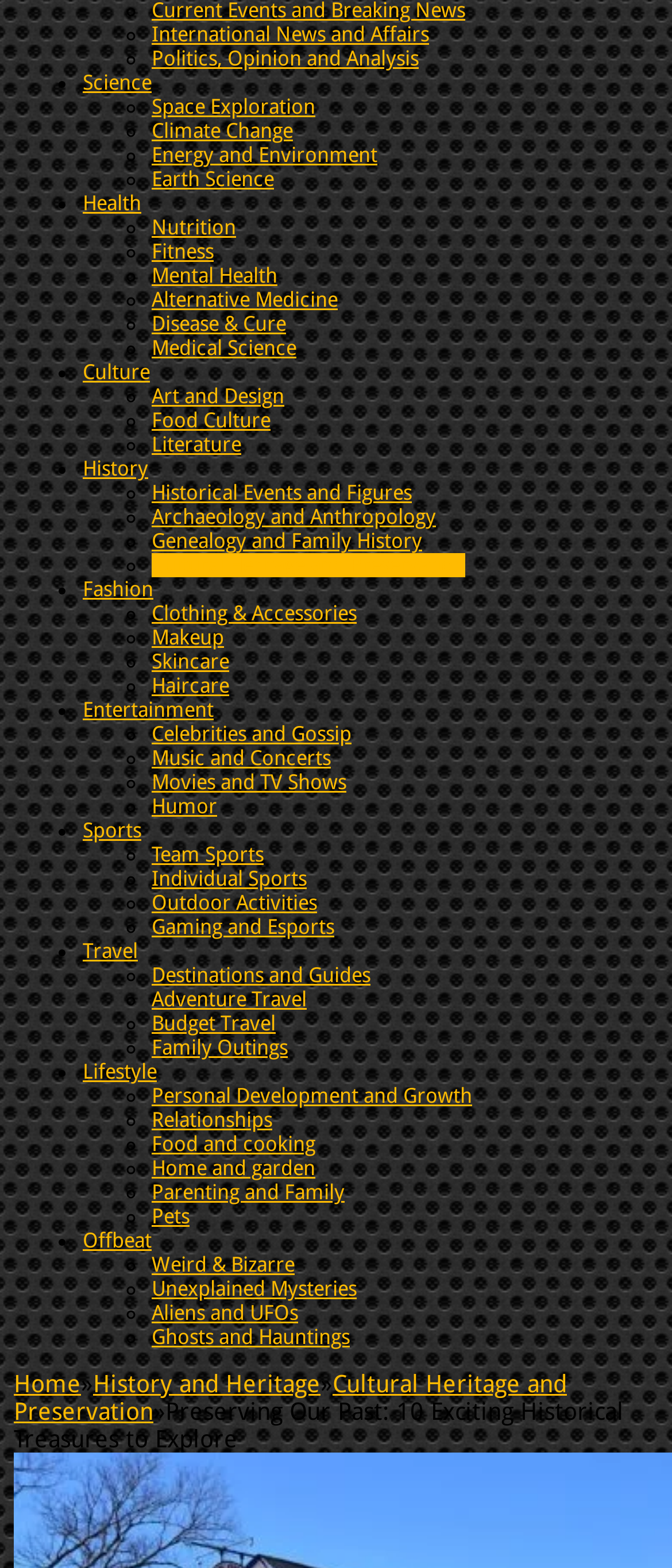How many subcategories are under the category 'Health'?
Please give a detailed and thorough answer to the question, covering all relevant points.

I found the link 'Health' and counted the number of subcategories under it, which are Nutrition, Fitness, Mental Health, Alternative Medicine, Disease & Cure, and Medical Science, totaling 6 subcategories.